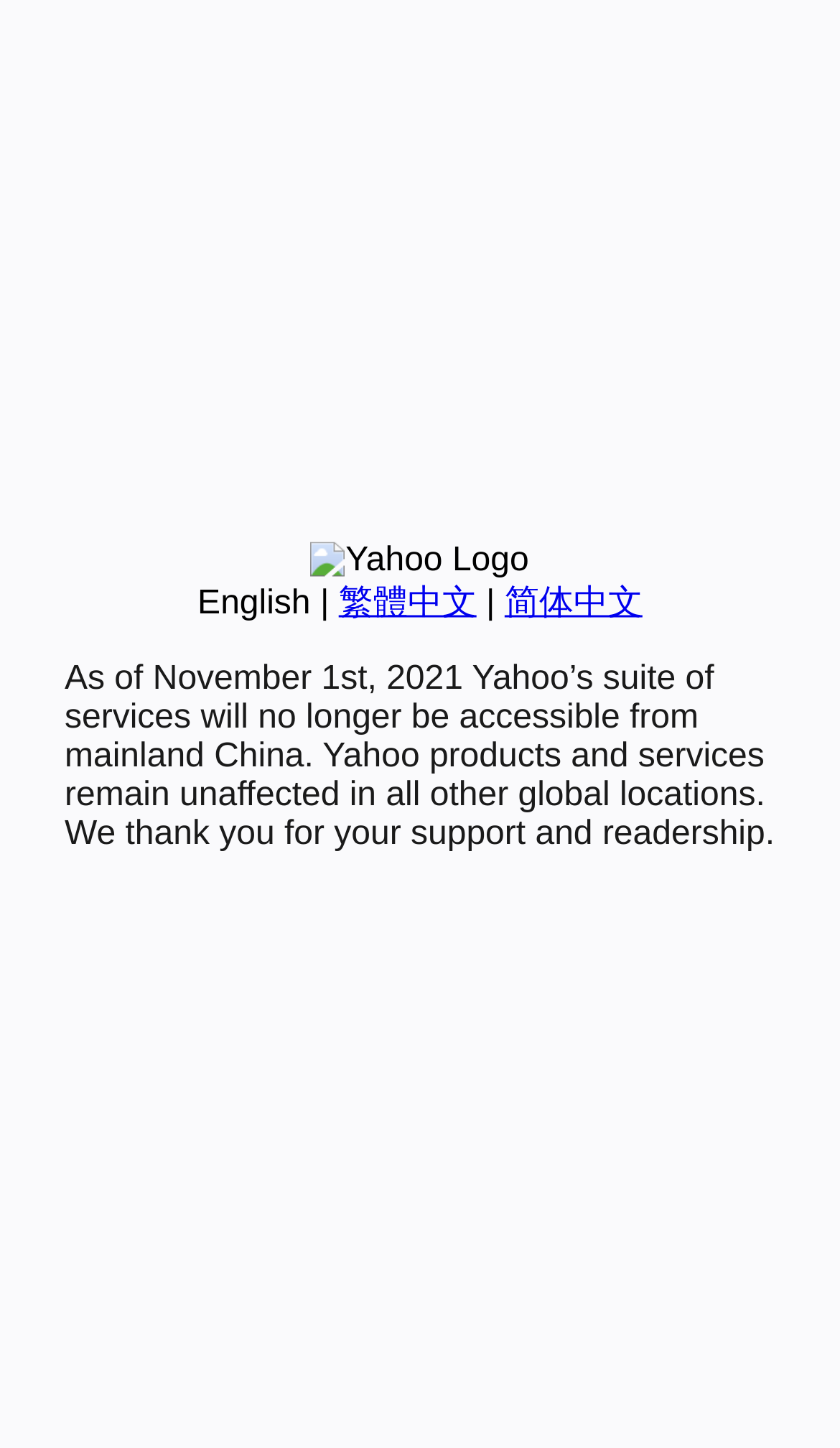Given the description 繁體中文, predict the bounding box coordinates of the UI element. Ensure the coordinates are in the format (top-left x, top-left y, bottom-right x, bottom-right y) and all values are between 0 and 1.

[0.403, 0.404, 0.567, 0.429]